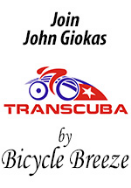Provide an in-depth description of the image you see.

The image features an eye-catching promotional graphic for a cycling event. At the top, it invites participants to "Join John Giokas," suggesting a personal touch or leadership in the event. Below this, the bold and prominent name "TRANSCUBA" is showcased, highlighted by a logo that includes stylized bicycle imagery, enhanced with vibrant colors like red and blue, creating an energetic and dynamic feel. The tagline "by Bicycle Breeze" at the bottom is presented in a flowing, elegant font, lending a sense of sophistication and partnership to the event's branding. This design effectively conveys the spirit of cycling and community engagement, encouraging a sense of participation and excitement among cyclists.